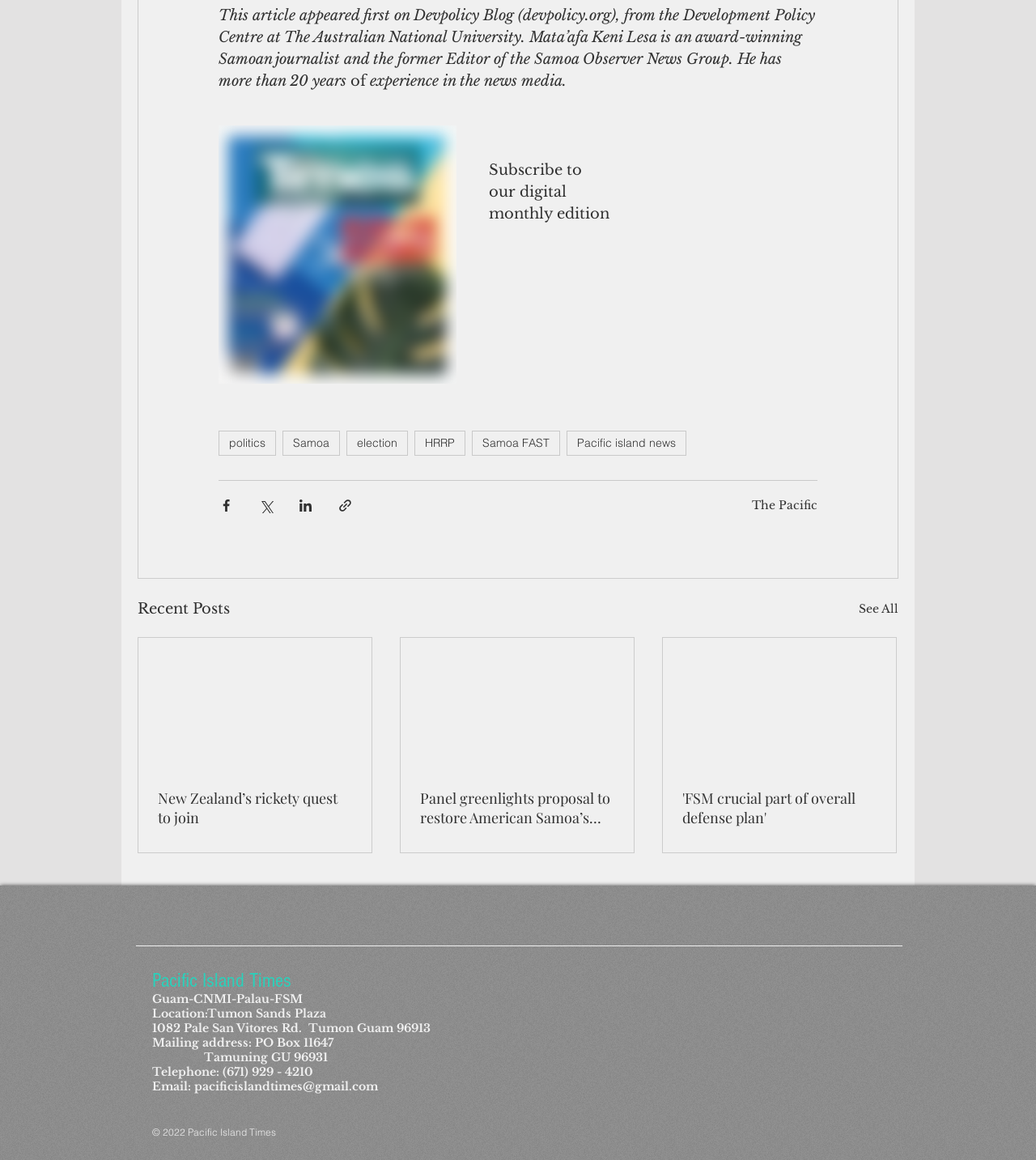Specify the bounding box coordinates of the area to click in order to execute this command: 'Subscribe to our digital monthly edition'. The coordinates should consist of four float numbers ranging from 0 to 1, and should be formatted as [left, top, right, bottom].

[0.472, 0.139, 0.562, 0.154]